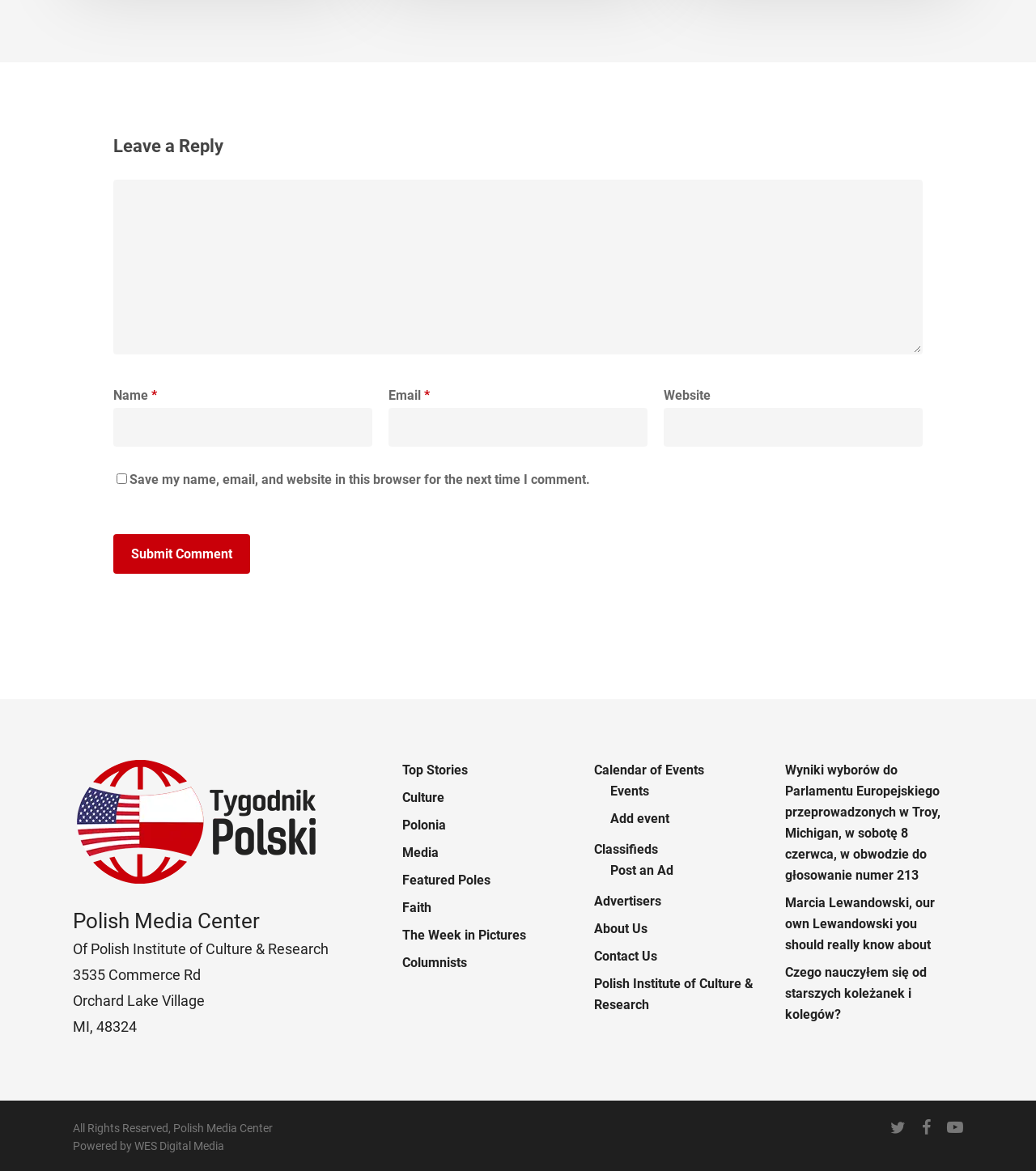How many links are there in the top section of the webpage?
Give a one-word or short phrase answer based on the image.

8